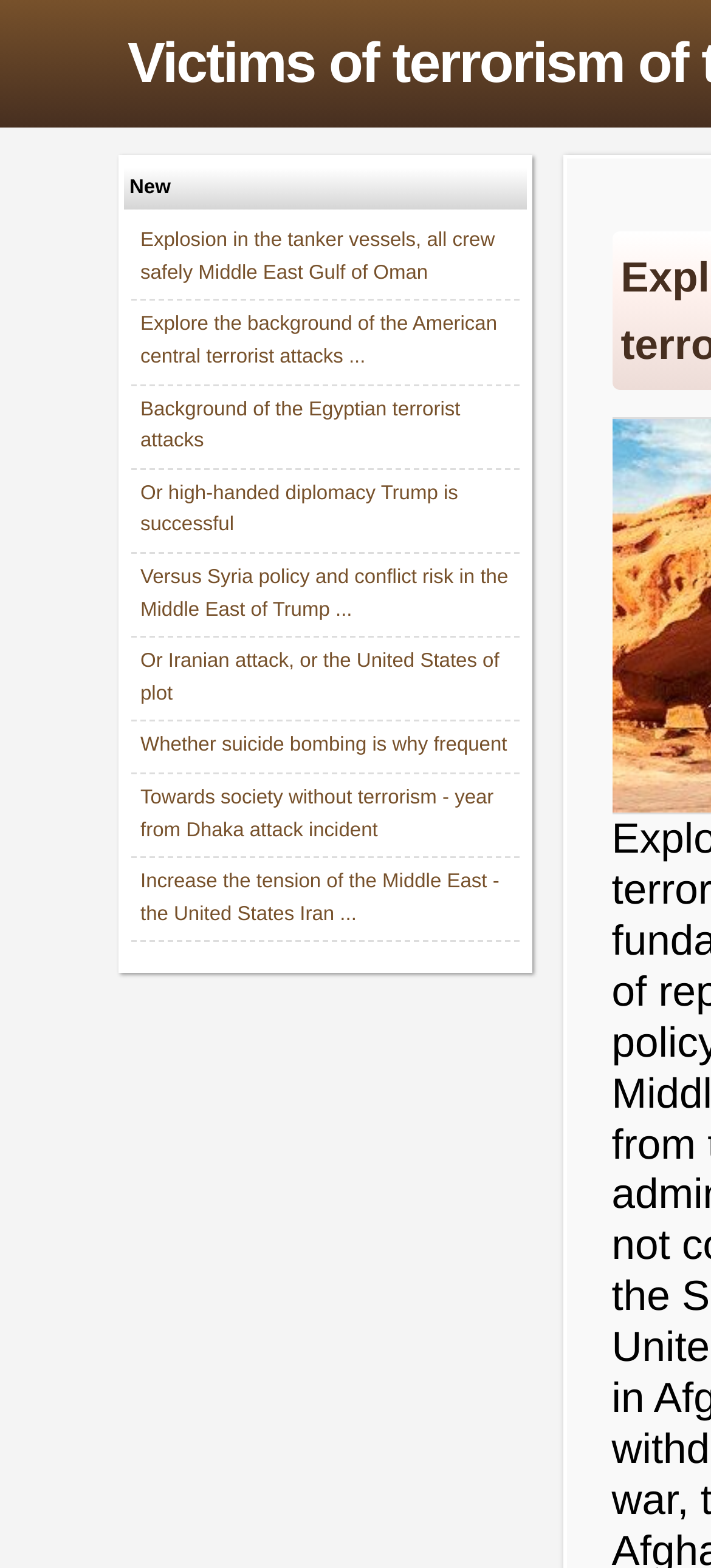Is there a link about Iran on this webpage?
Based on the visual content, answer with a single word or a brief phrase.

Yes